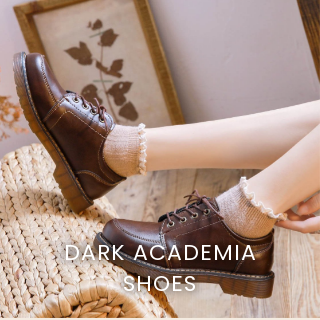Please answer the following query using a single word or phrase: 
What is the purpose of the footwear?

To express individuality